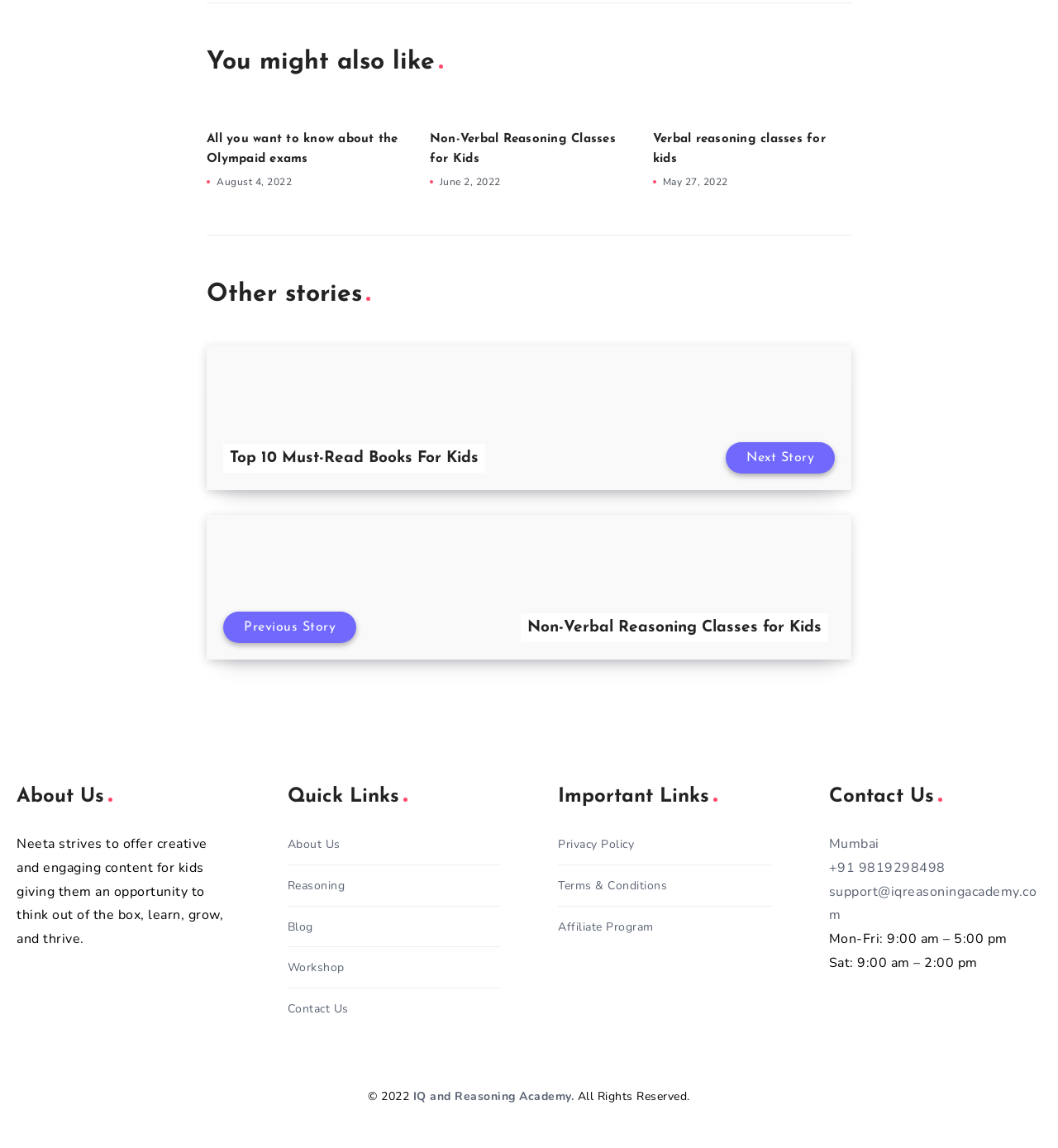Find the bounding box coordinates of the element to click in order to complete the given instruction: "Click on 'All you want to know about the Olympaid exams'."

[0.195, 0.116, 0.376, 0.144]